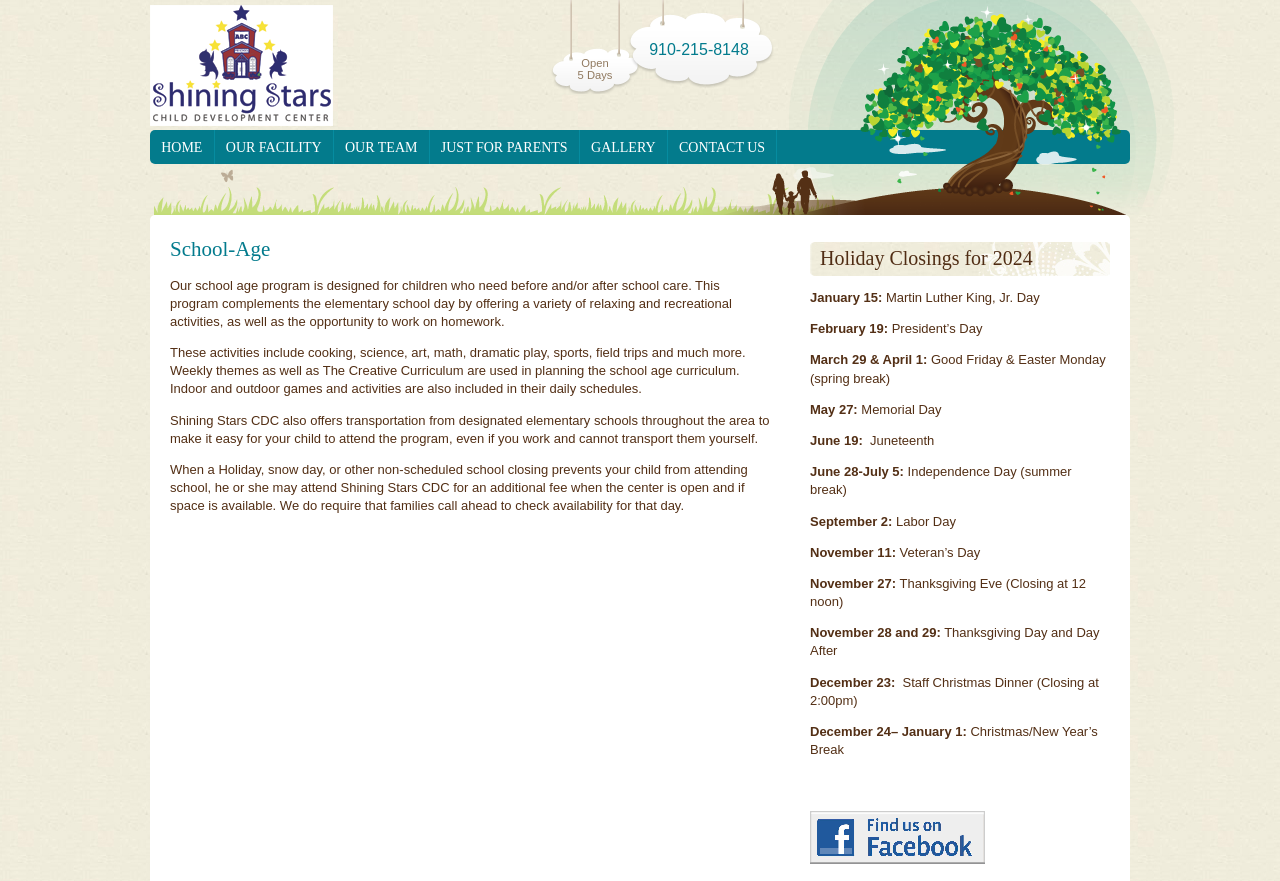Give a detailed account of the webpage.

The webpage is about the School-Age program at Shining Stars Child Development Center. At the top, there is a navigation menu with links to different sections of the website, including "HOME", "OUR FACILITY", "OUR TEAM", "JUST FOR PARENTS", "GALLERY", and "CONTACT US". Below the navigation menu, there is a logo of Shining Stars Child Development Center, accompanied by a link to the center's homepage.

On the left side of the page, there is a section with the title "School-Age" in a large font. Below the title, there is a paragraph describing the school-age program, which provides before and after school care for children. The program offers a variety of activities, including cooking, science, art, math, dramatic play, sports, and field trips. The program also provides transportation from designated elementary schools.

Below the description, there are three more paragraphs providing additional information about the program. The first paragraph mentions that the center offers care on holidays and snow days for an additional fee. The second paragraph lists the holiday closings for 2024, including Martin Luther King Jr. Day, President's Day, Good Friday, Easter Monday, Memorial Day, Juneteenth, Independence Day, Labor Day, Veteran's Day, Thanksgiving Eve, Thanksgiving Day, and Christmas/New Year's Break. The third paragraph appears to be empty.

On the right side of the page, there is a section with the title "Holiday Closings for 2024" in a smaller font. Below the title, there is a list of holiday closings with dates and descriptions. At the bottom of the page, there is a link with an image, but the image is not described.